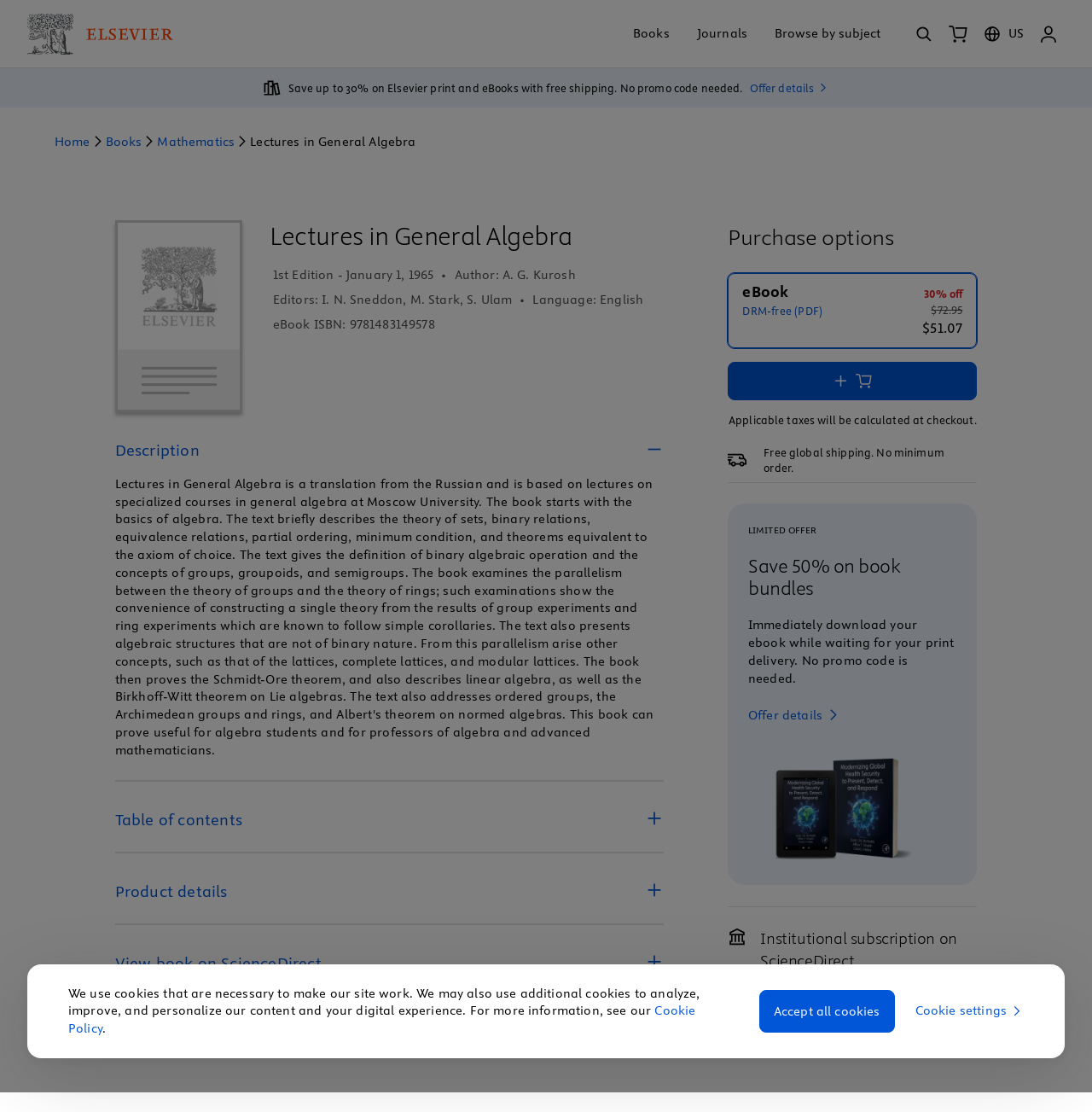Your task is to find and give the main heading text of the webpage.

Lectures in General Algebra